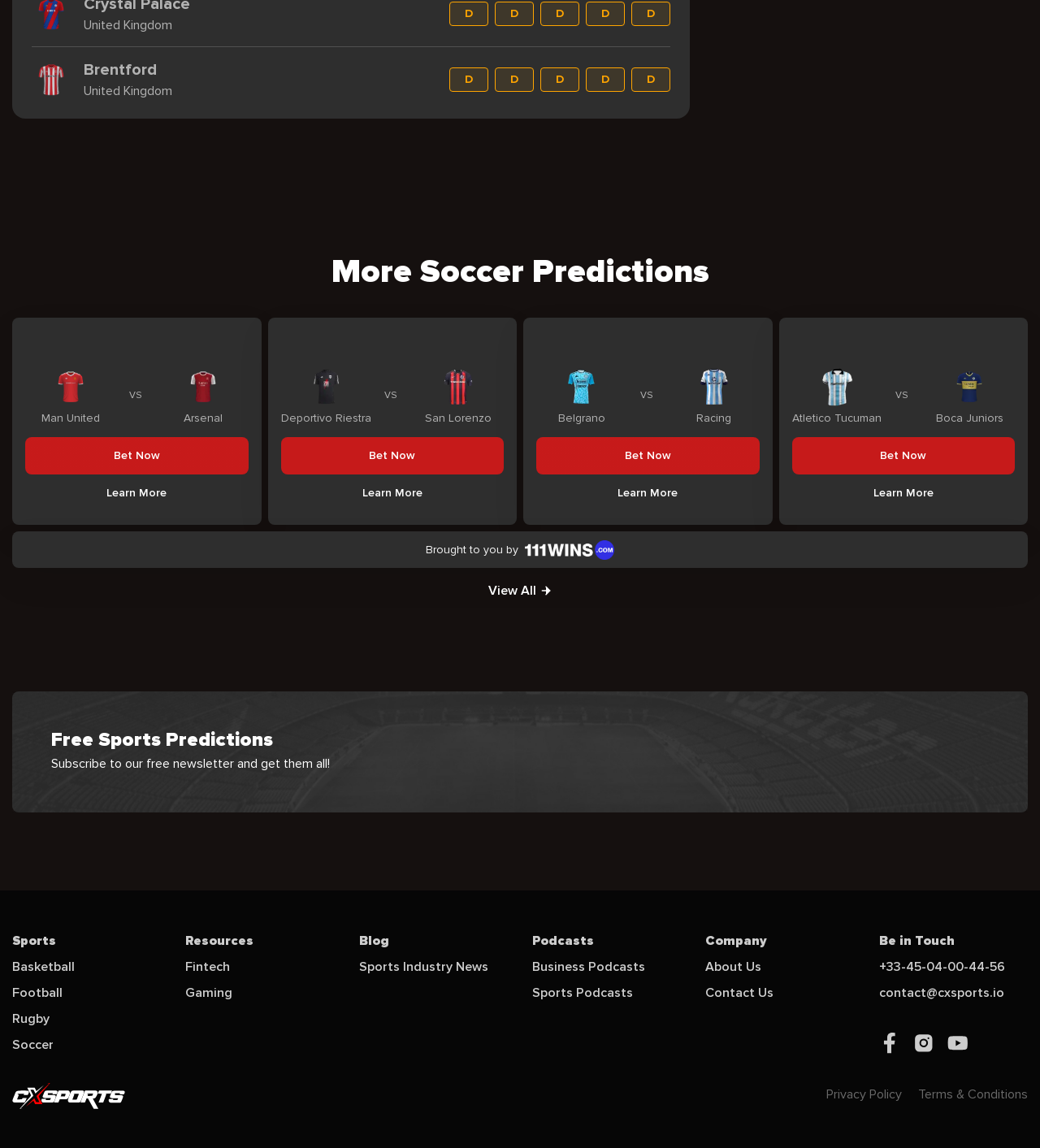Mark the bounding box of the element that matches the following description: "E-PayE-payments & transactions".

None